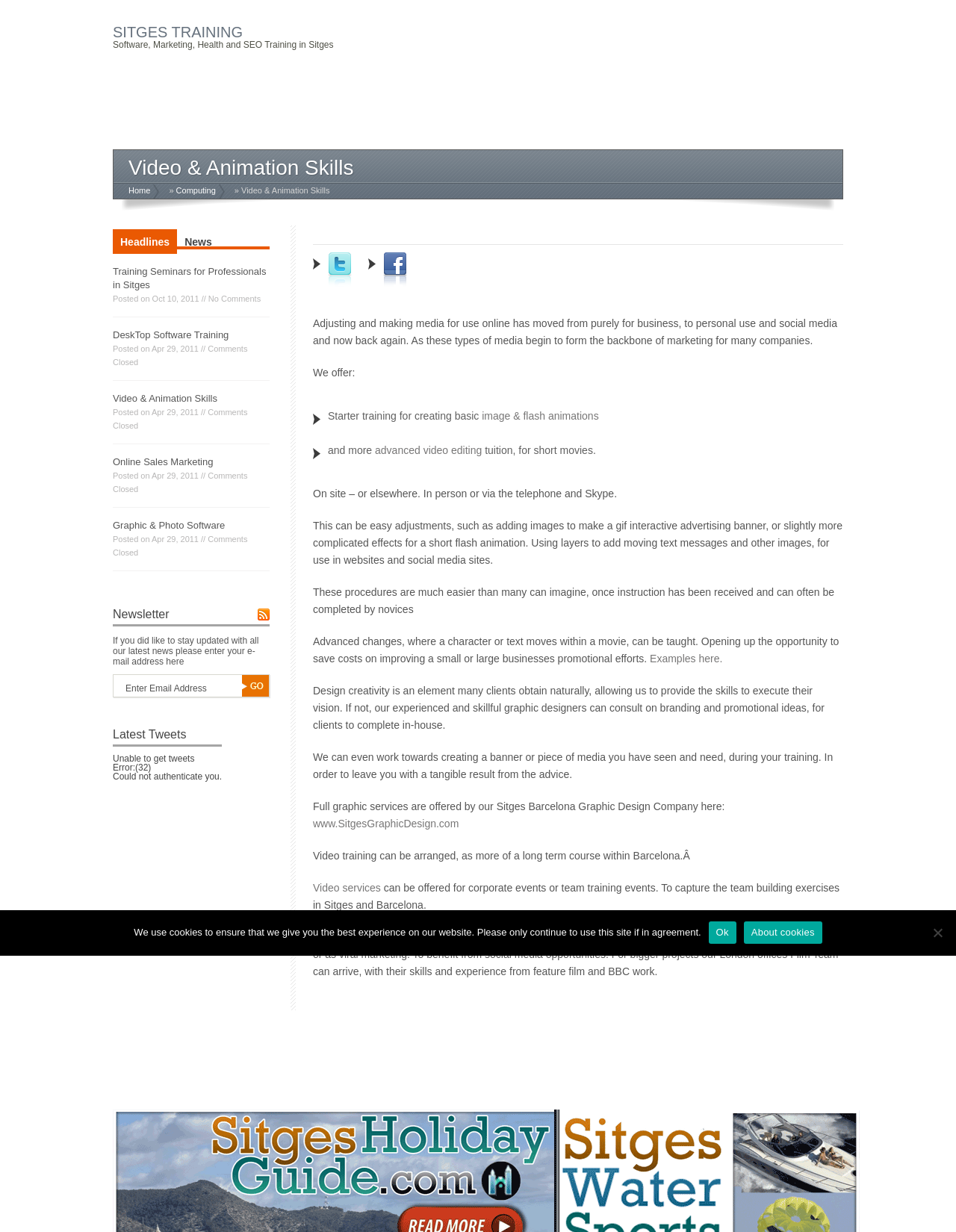Locate the headline of the webpage and generate its content.

Video & Animation Skills